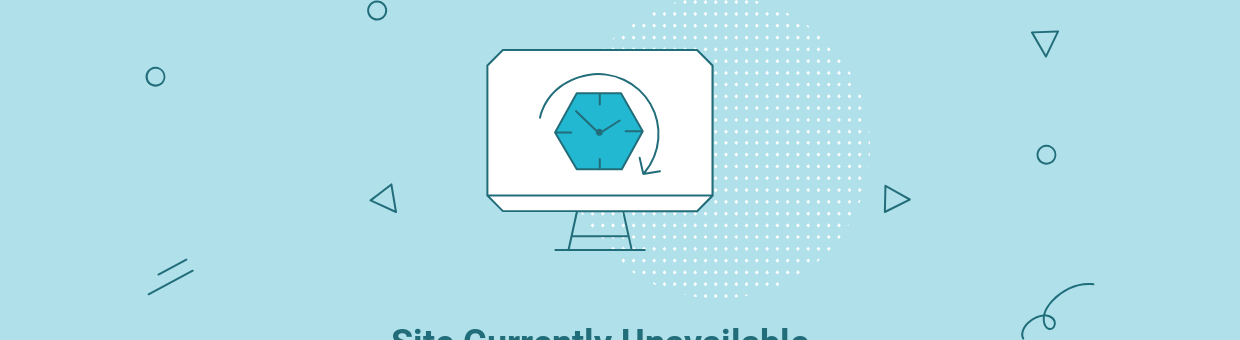What is displayed on the stylized computer monitor?
Please provide a single word or phrase in response based on the screenshot.

Hexagonal design with a clock arrow